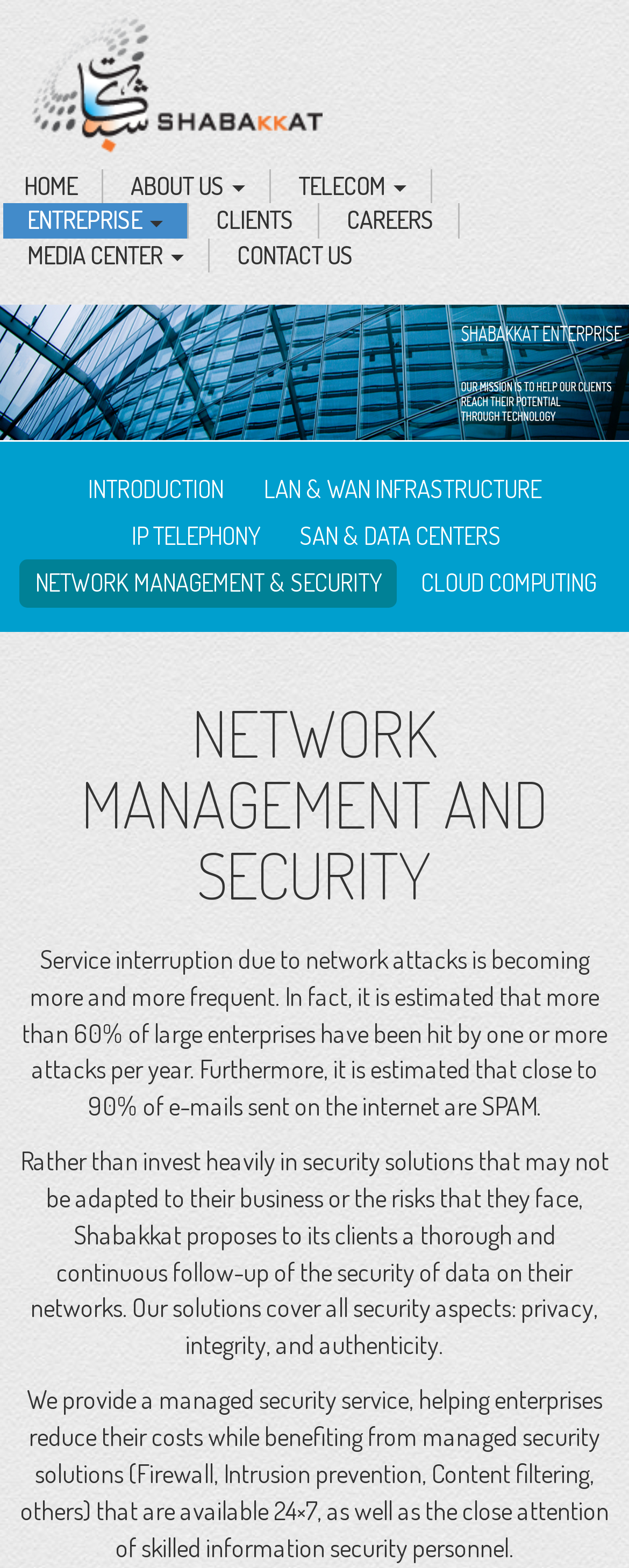Find and provide the bounding box coordinates for the UI element described with: "Contact Us".

[0.338, 0.152, 0.6, 0.174]